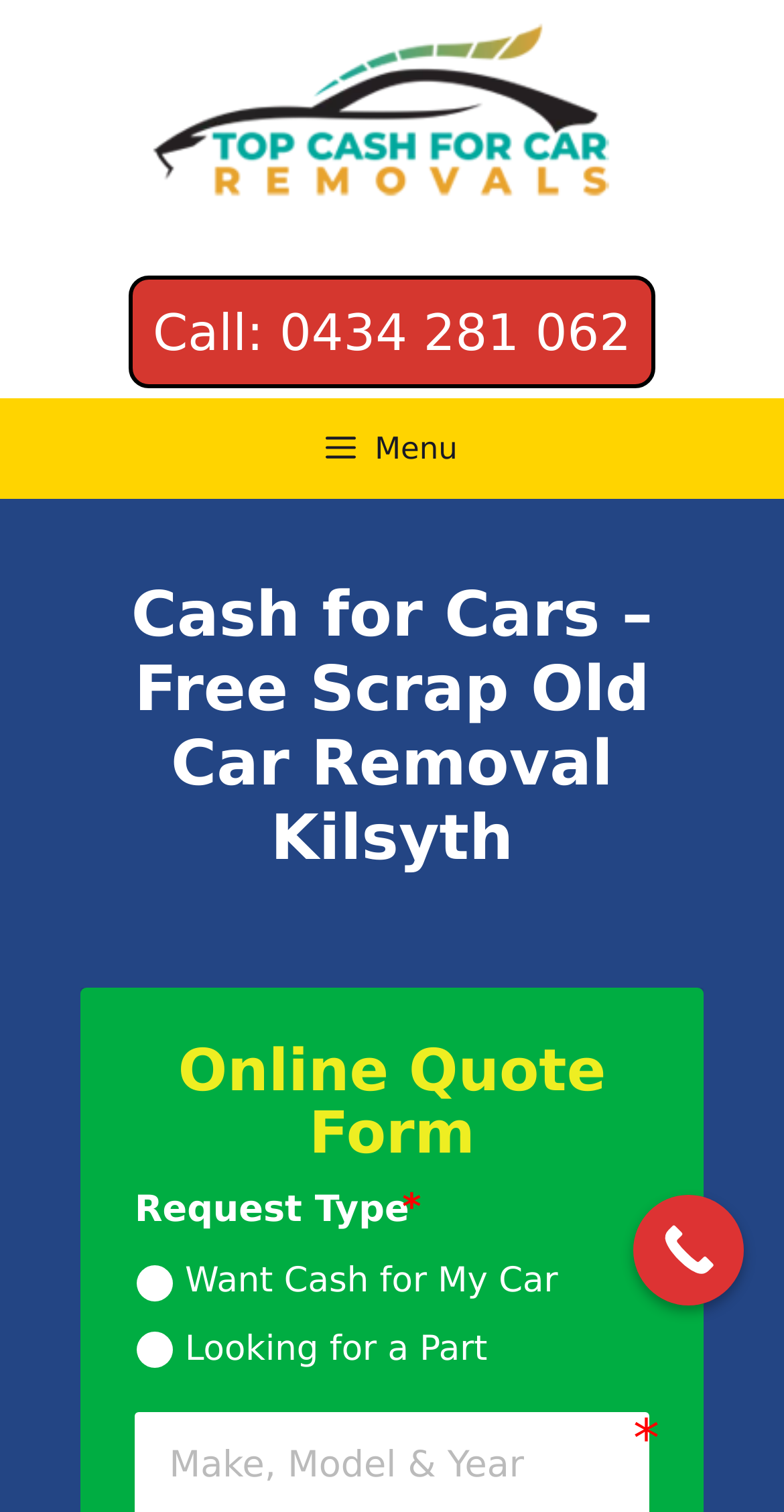Please extract the webpage's main title and generate its text content.

Cash for Cars – Free Scrap Old Car Removal Kilsyth